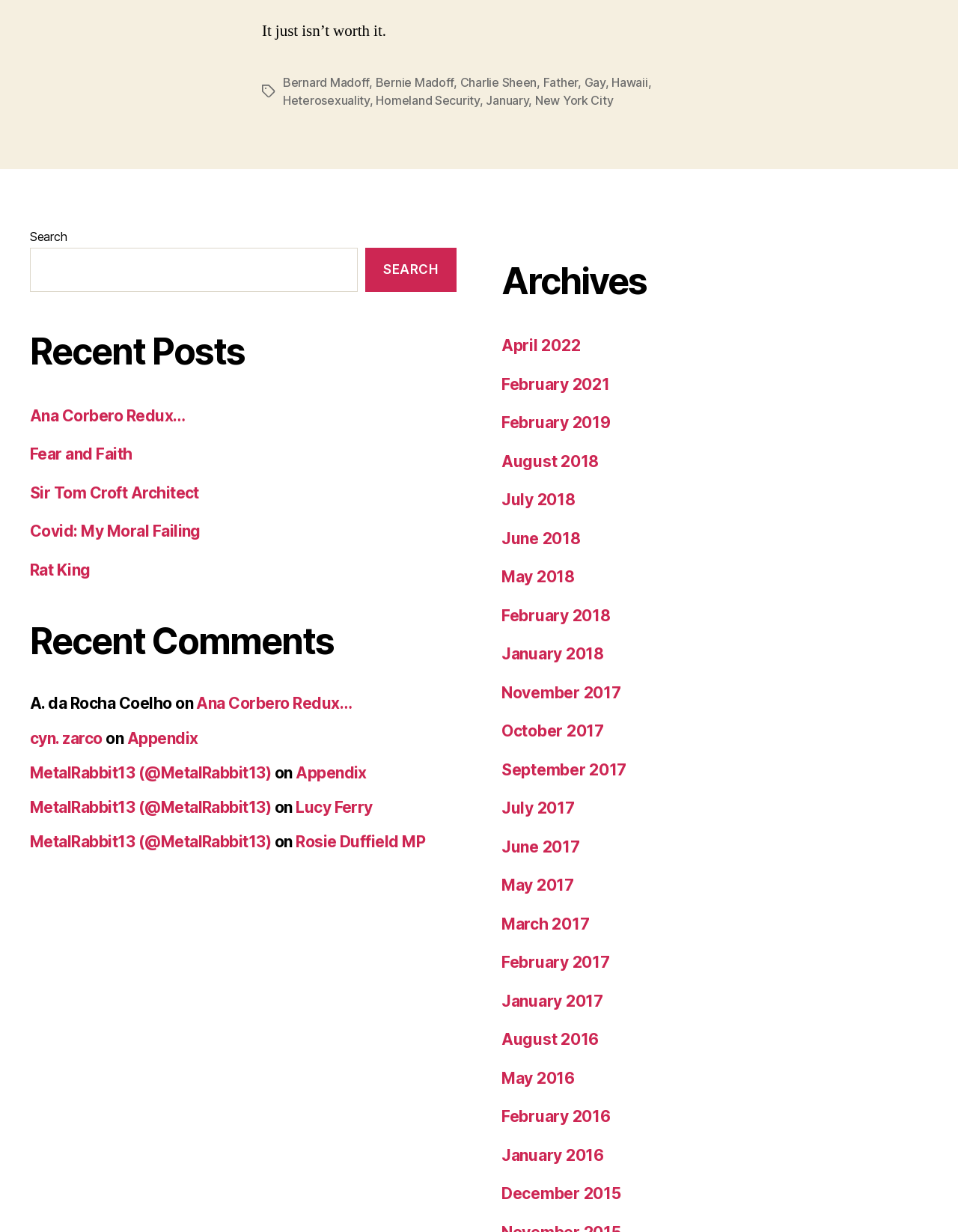What is the first tag listed?
Based on the visual information, provide a detailed and comprehensive answer.

The first tag listed is 'Bernard Madoff' which is a link element located at [0.295, 0.069, 0.385, 0.081] with the text 'Bernard Madoff'.